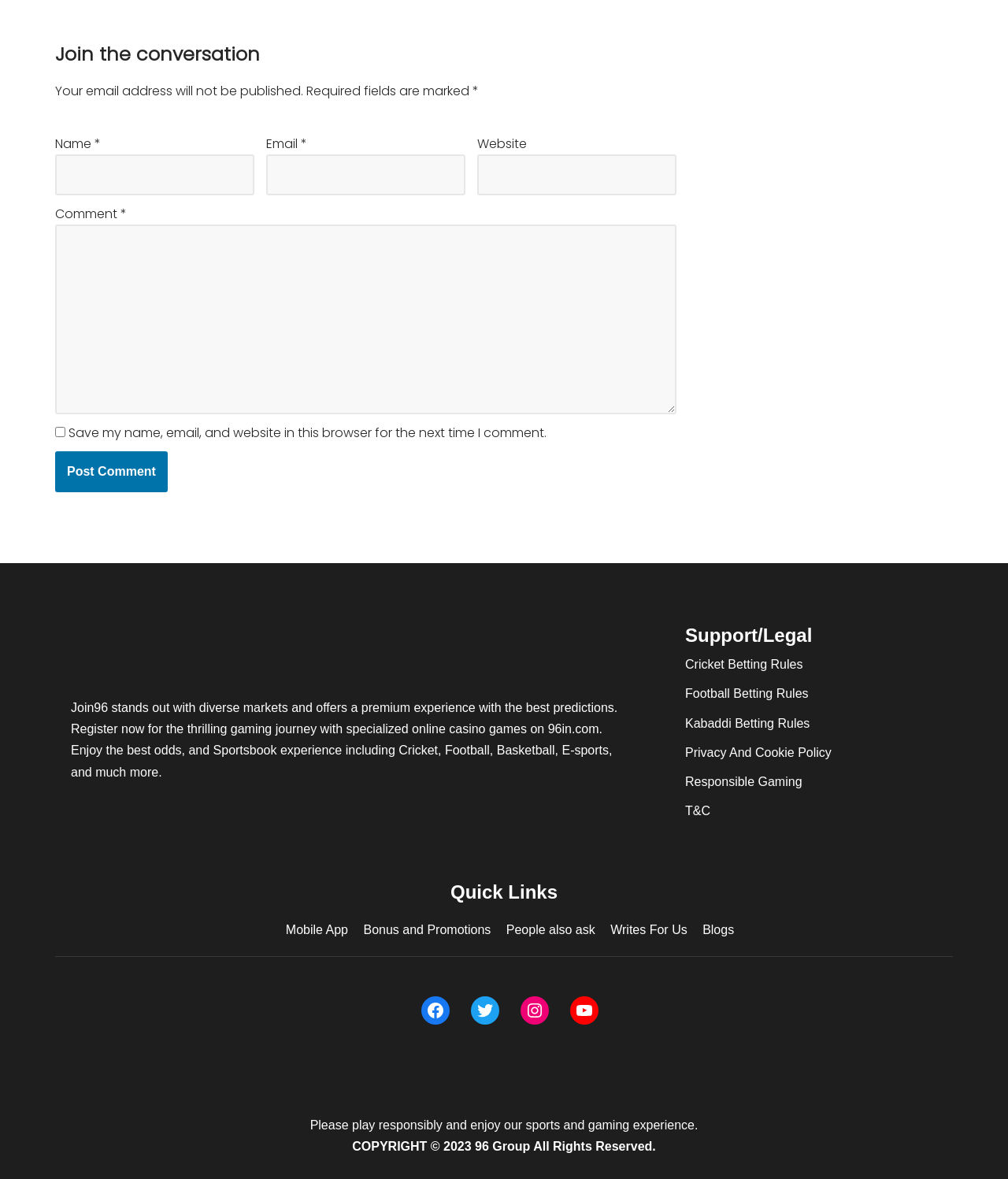What is the purpose of the checkbox?
From the image, respond with a single word or phrase.

To save user data